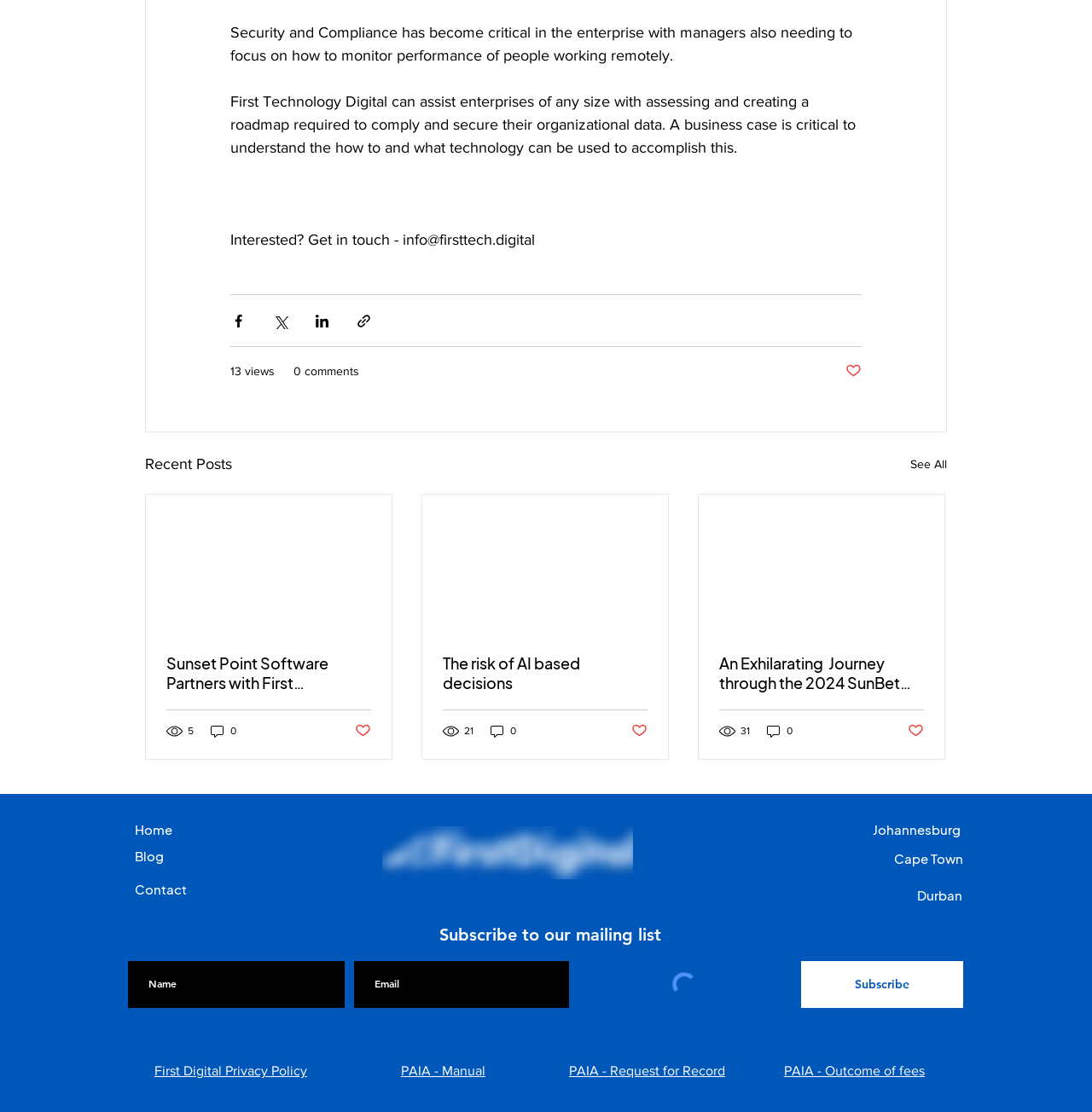What is the purpose of the textbox at the bottom of the page?
Respond with a short answer, either a single word or a phrase, based on the image.

Subscribe to mailing list